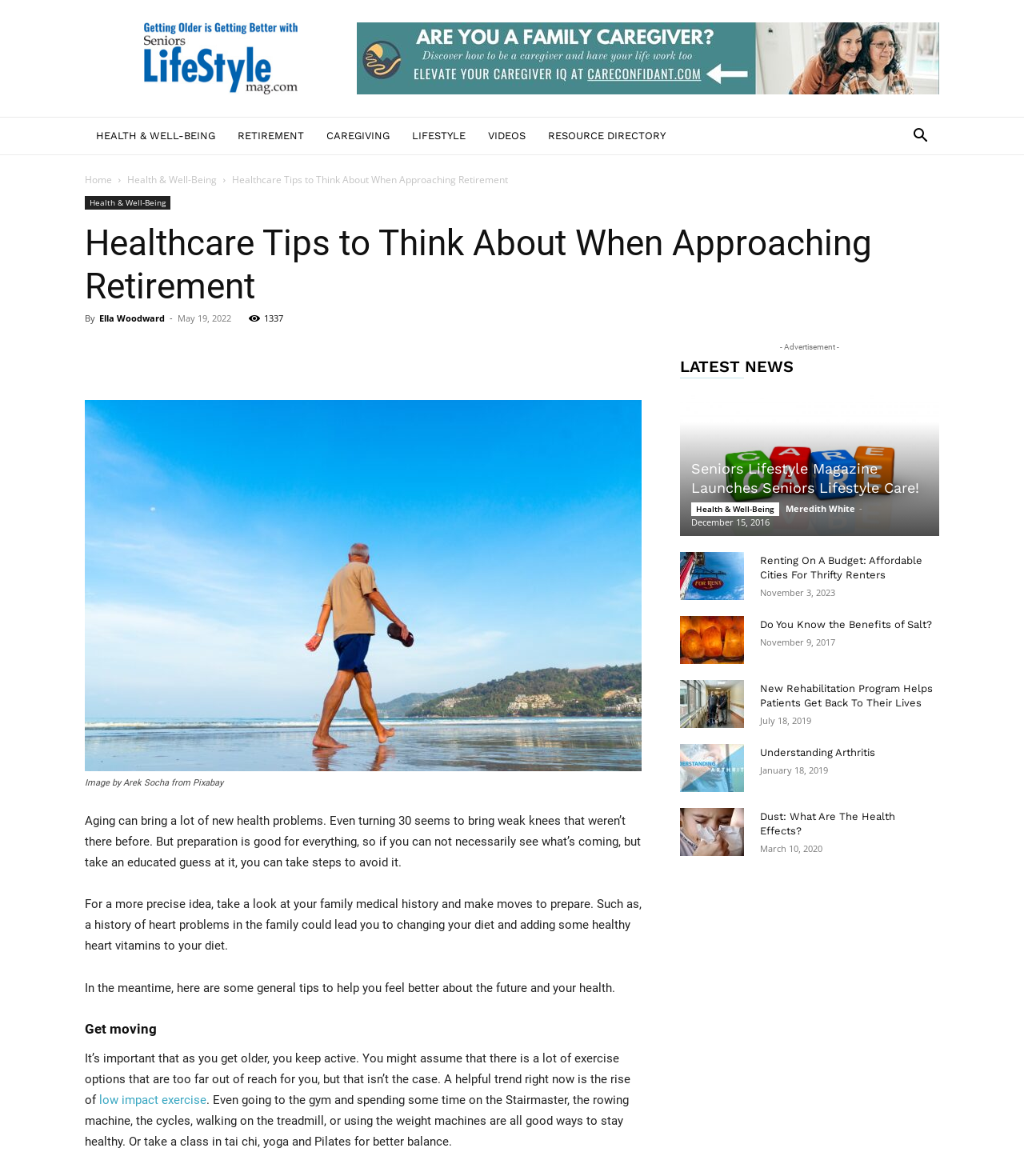Please identify the bounding box coordinates of the element's region that should be clicked to execute the following instruction: "Click on 'LATEST NEWS'". The bounding box coordinates must be four float numbers between 0 and 1, i.e., [left, top, right, bottom].

[0.664, 0.302, 0.917, 0.322]